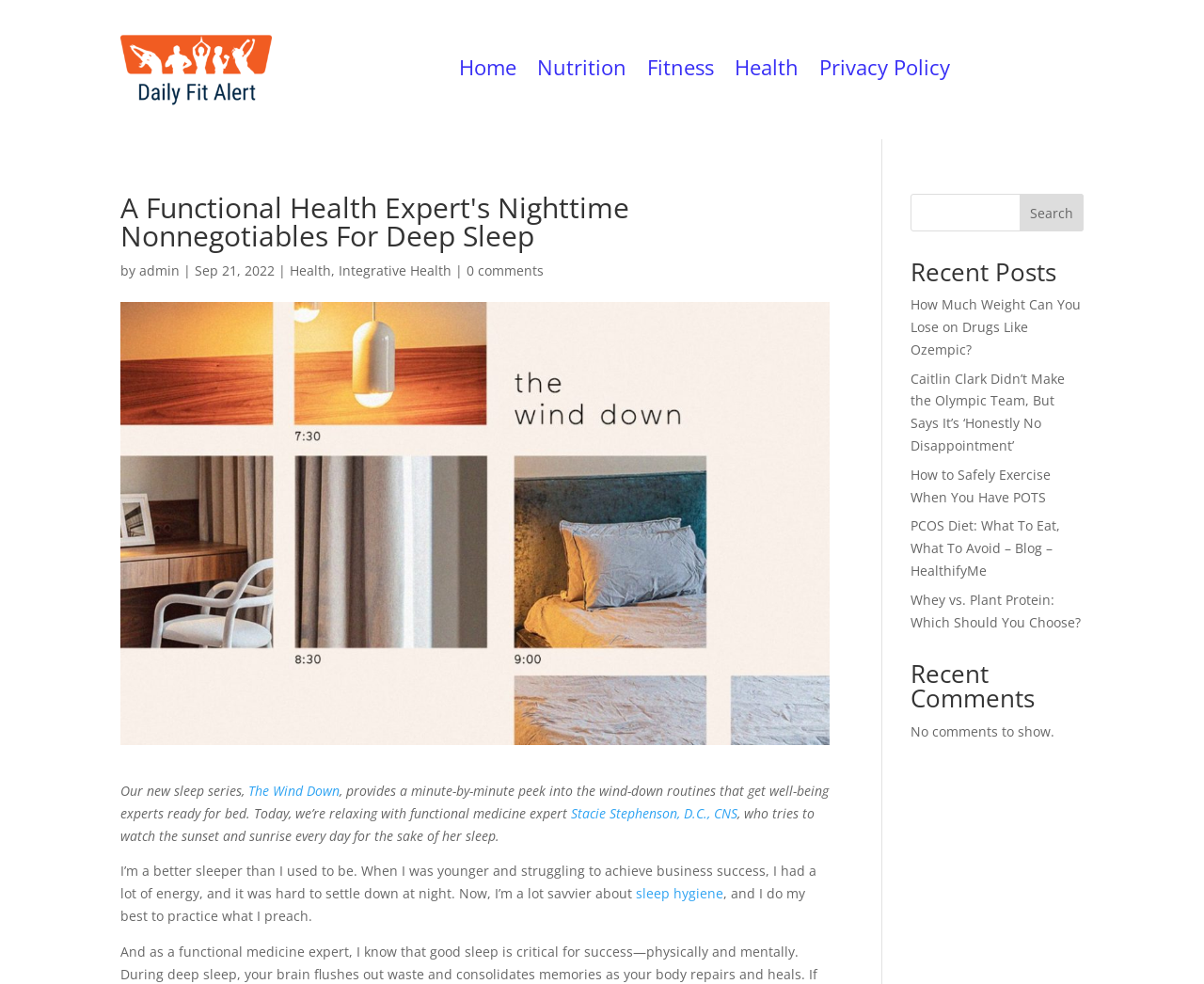Extract the bounding box coordinates for the described element: "Privacy Policy". The coordinates should be represented as four float numbers between 0 and 1: [left, top, right, bottom].

[0.681, 0.061, 0.789, 0.082]